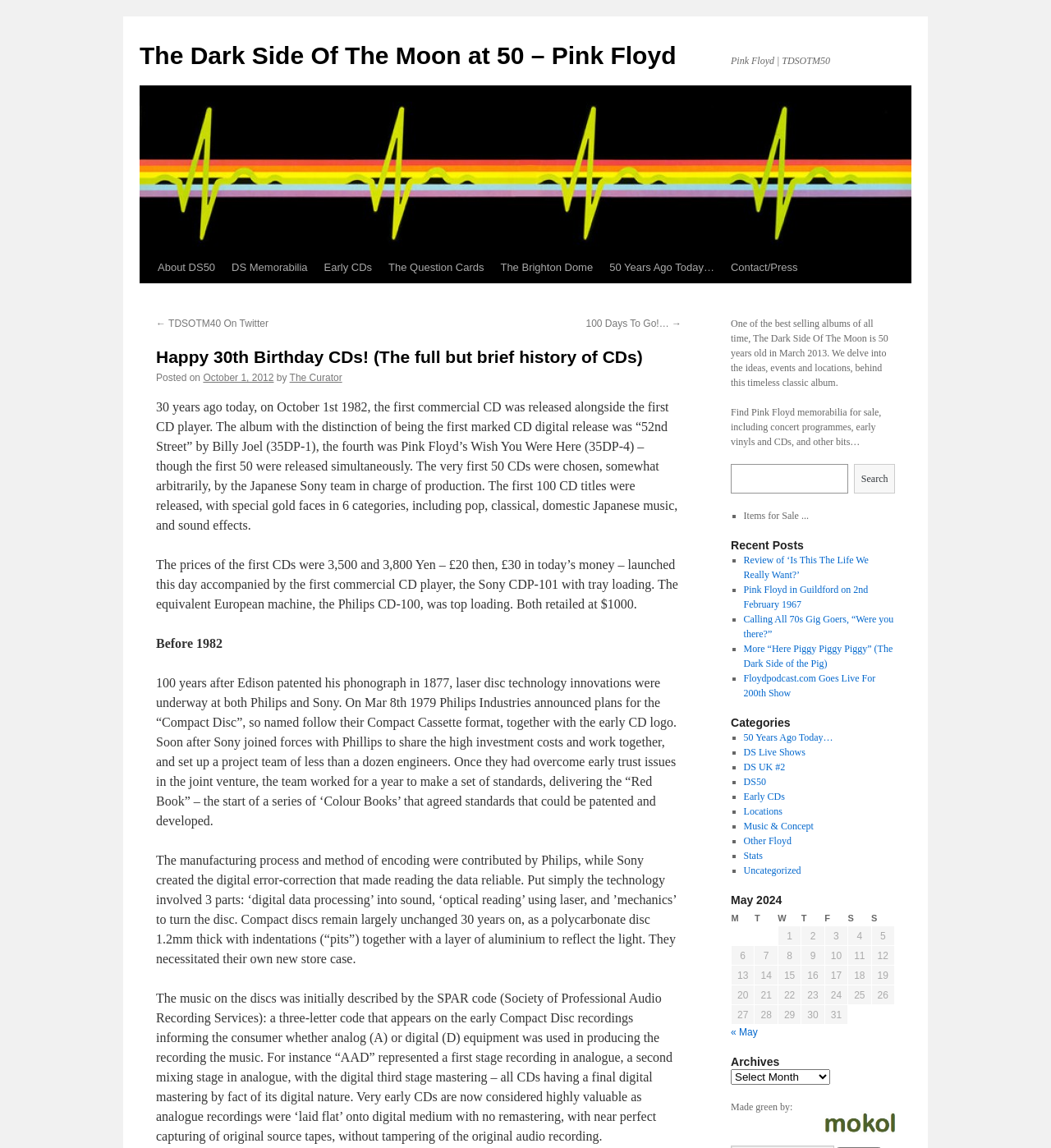Given the element description Locations, predict the bounding box coordinates for the UI element in the webpage screenshot. The format should be (top-left x, top-left y, bottom-right x, bottom-right y), and the values should be between 0 and 1.

[0.707, 0.702, 0.744, 0.712]